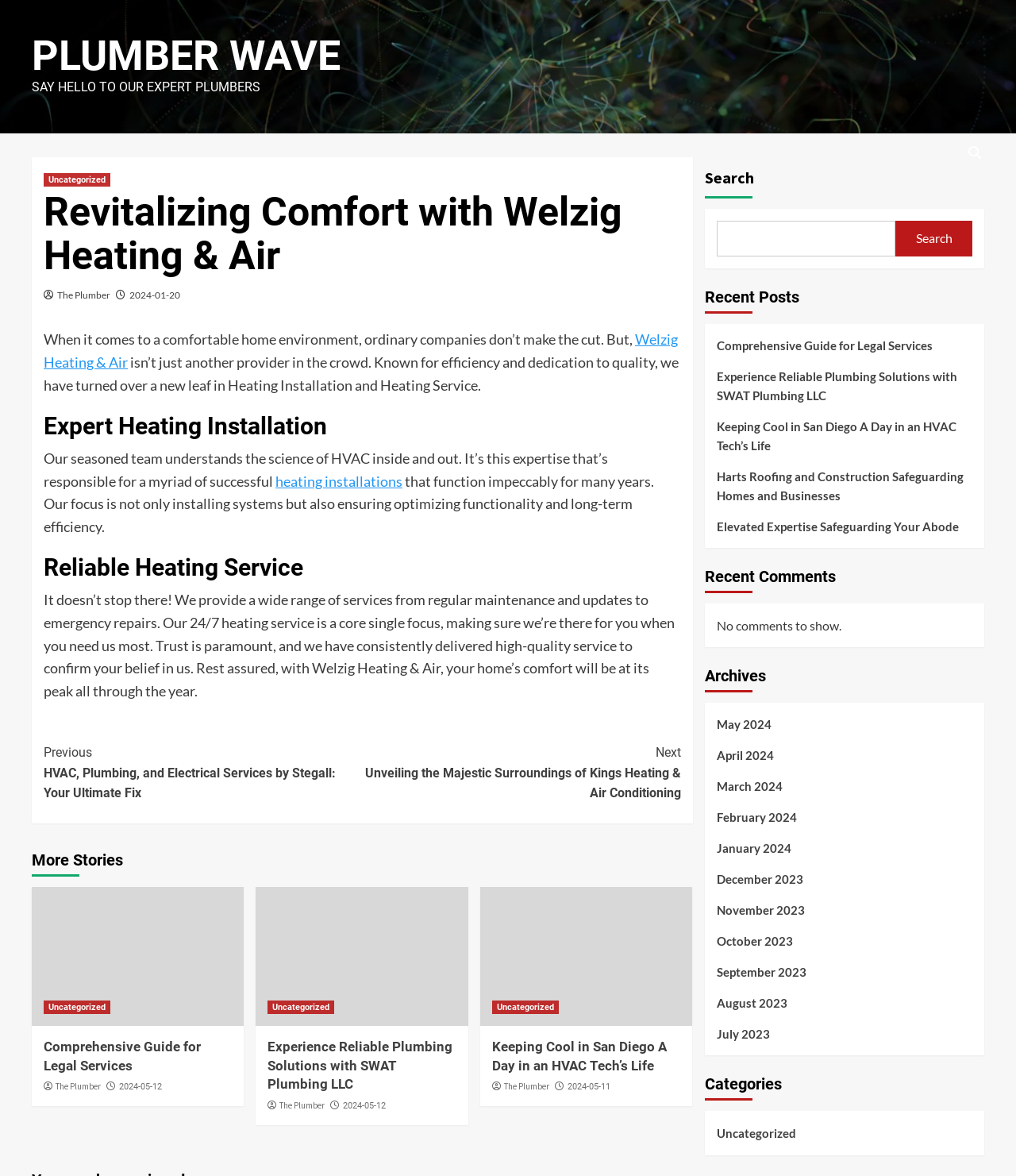How many recent posts are listed?
Please answer the question with a single word or phrase, referencing the image.

6